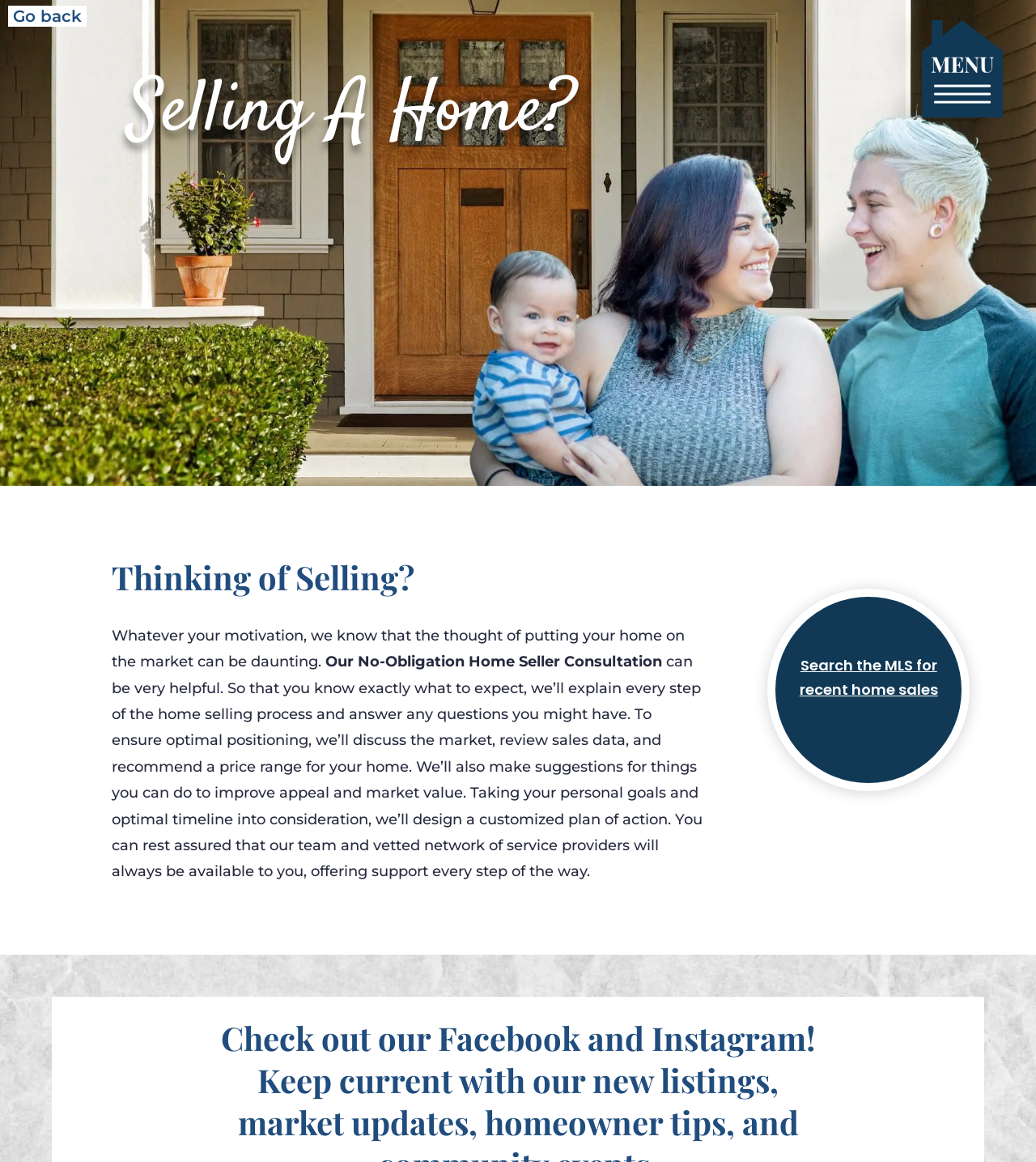Extract the primary heading text from the webpage.

Selling A Home?